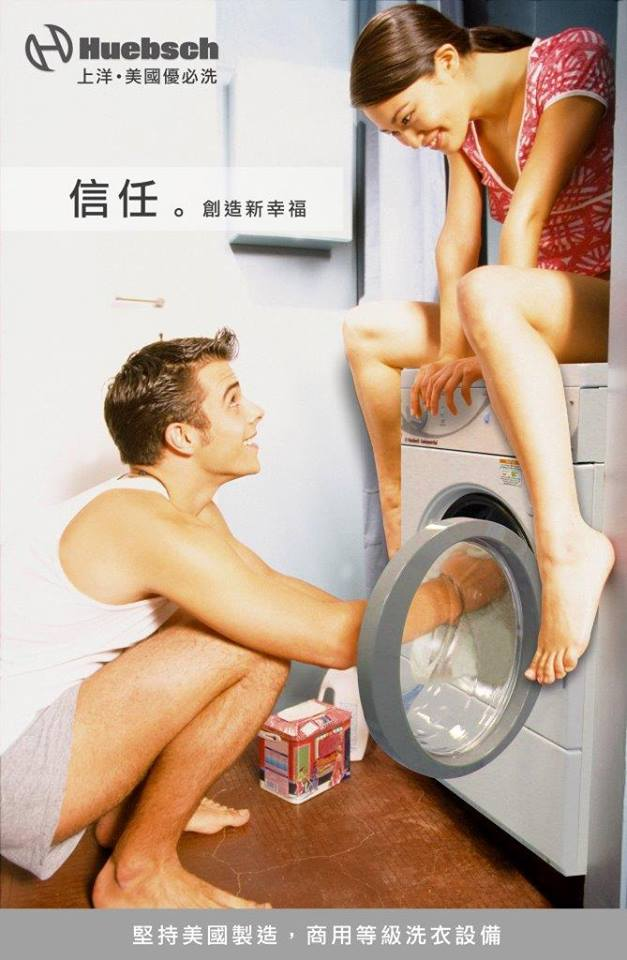What is the woman sitting on?
Refer to the image and provide a one-word or short phrase answer.

The washing machine's edge